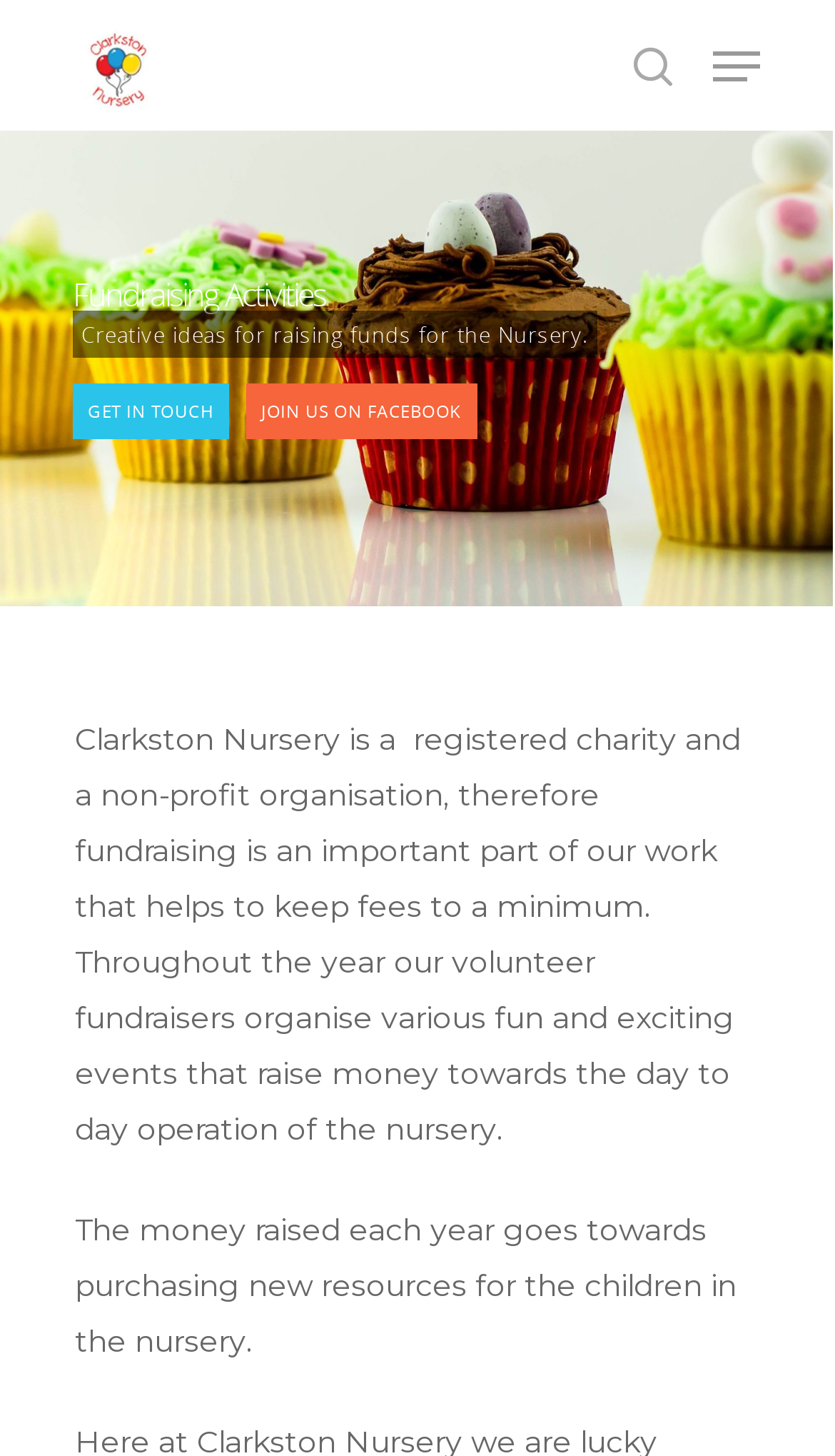What is the purpose of fundraising for the nursery?
Utilize the image to construct a detailed and well-explained answer.

According to the StaticText element, 'Clarkston Nursery is a registered charity and a non-profit organisation, therefore fundraising is an important part of our work that helps to keep fees to a minimum.' This indicates that the purpose of fundraising is to keep fees to a minimum.